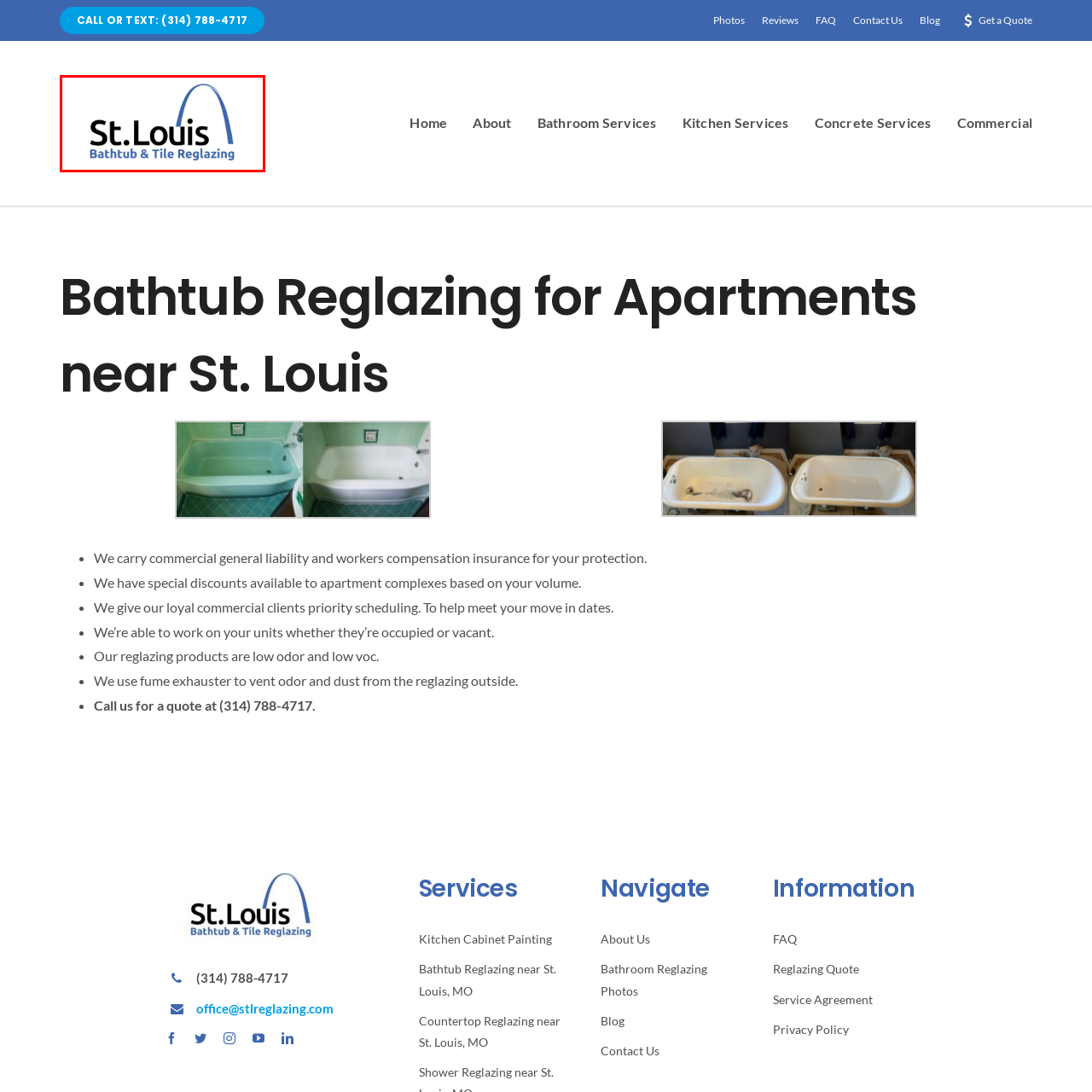Inspect the image outlined in red and answer succinctly: What color is the Gateway Arch graphic in the logo?

Soft blue